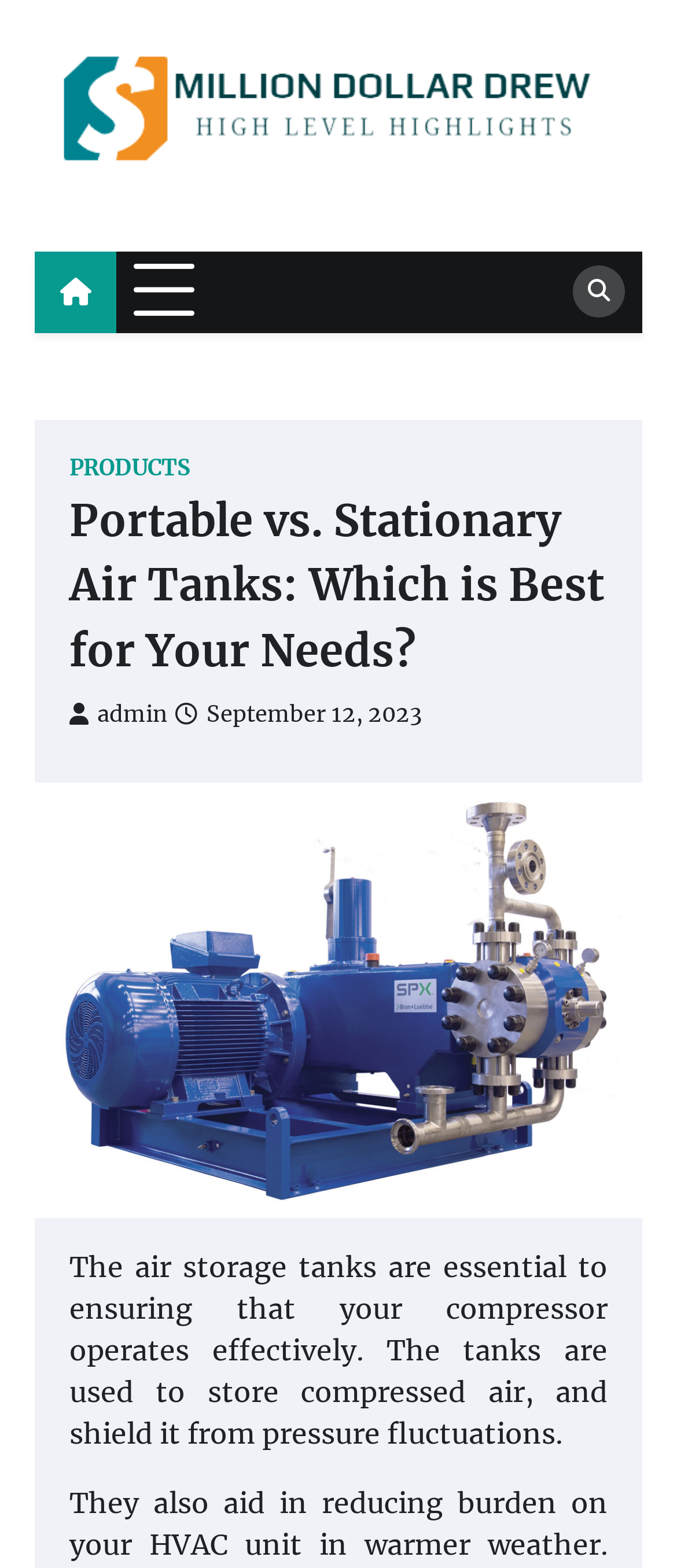Look at the image and write a detailed answer to the question: 
What is the purpose of air storage tanks?

According to the webpage, the air storage tanks are essential to ensuring that the compressor operates effectively, and they are used to store compressed air and shield it from pressure fluctuations.